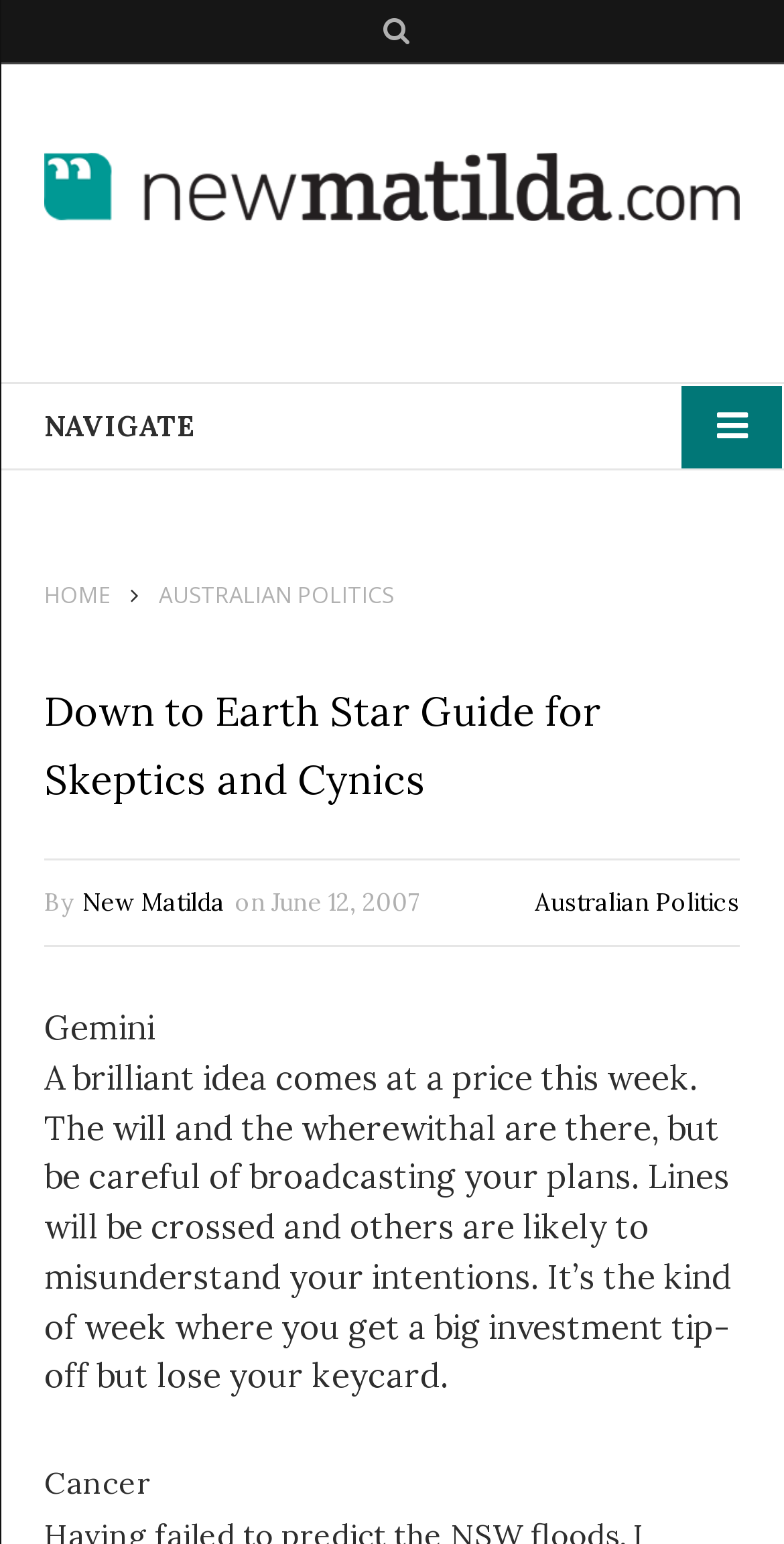Given the element description "Toggle Menu" in the screenshot, predict the bounding box coordinates of that UI element.

None